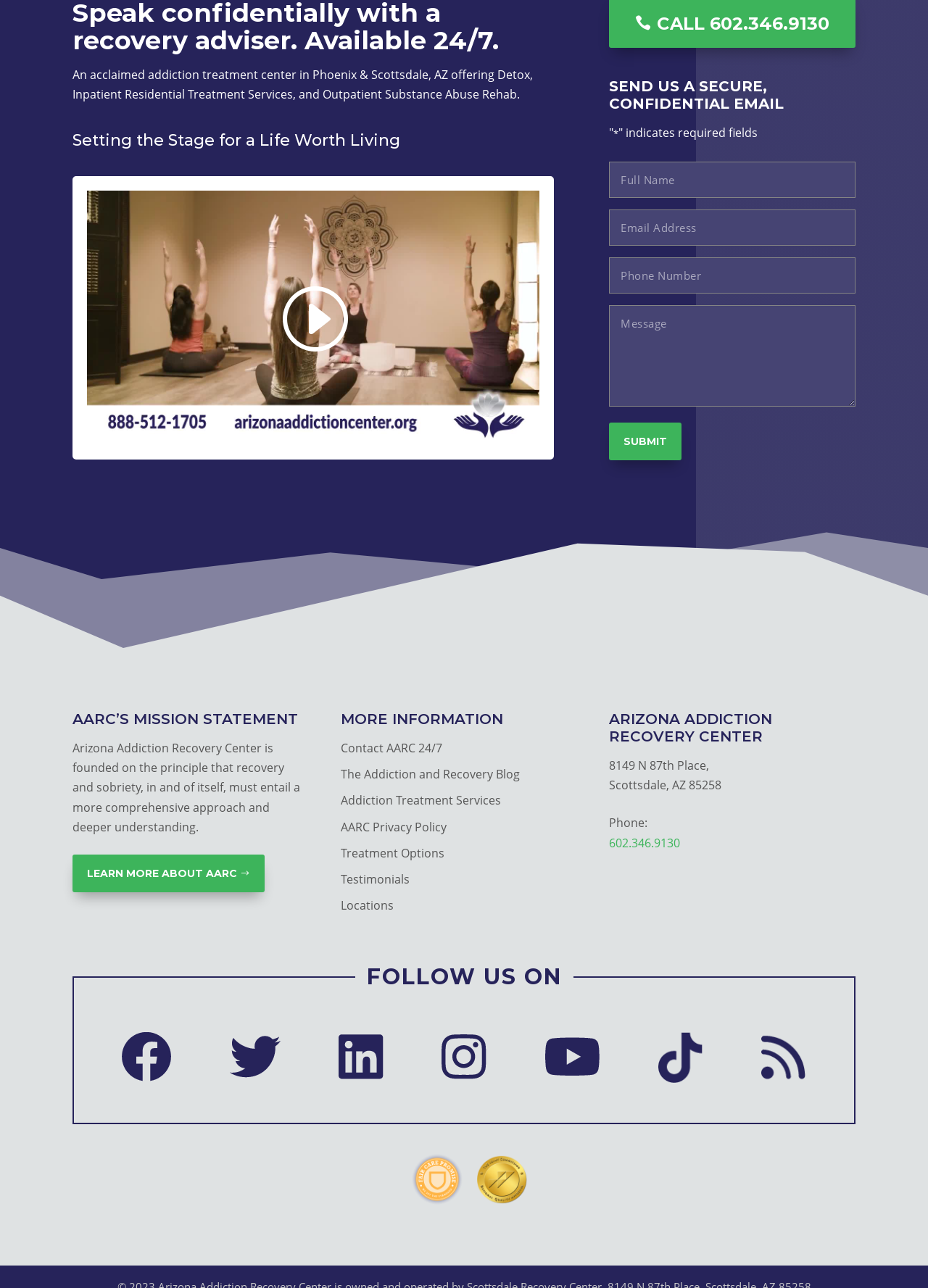Determine the bounding box coordinates for the region that must be clicked to execute the following instruction: "Enter your full name".

[0.656, 0.125, 0.922, 0.154]